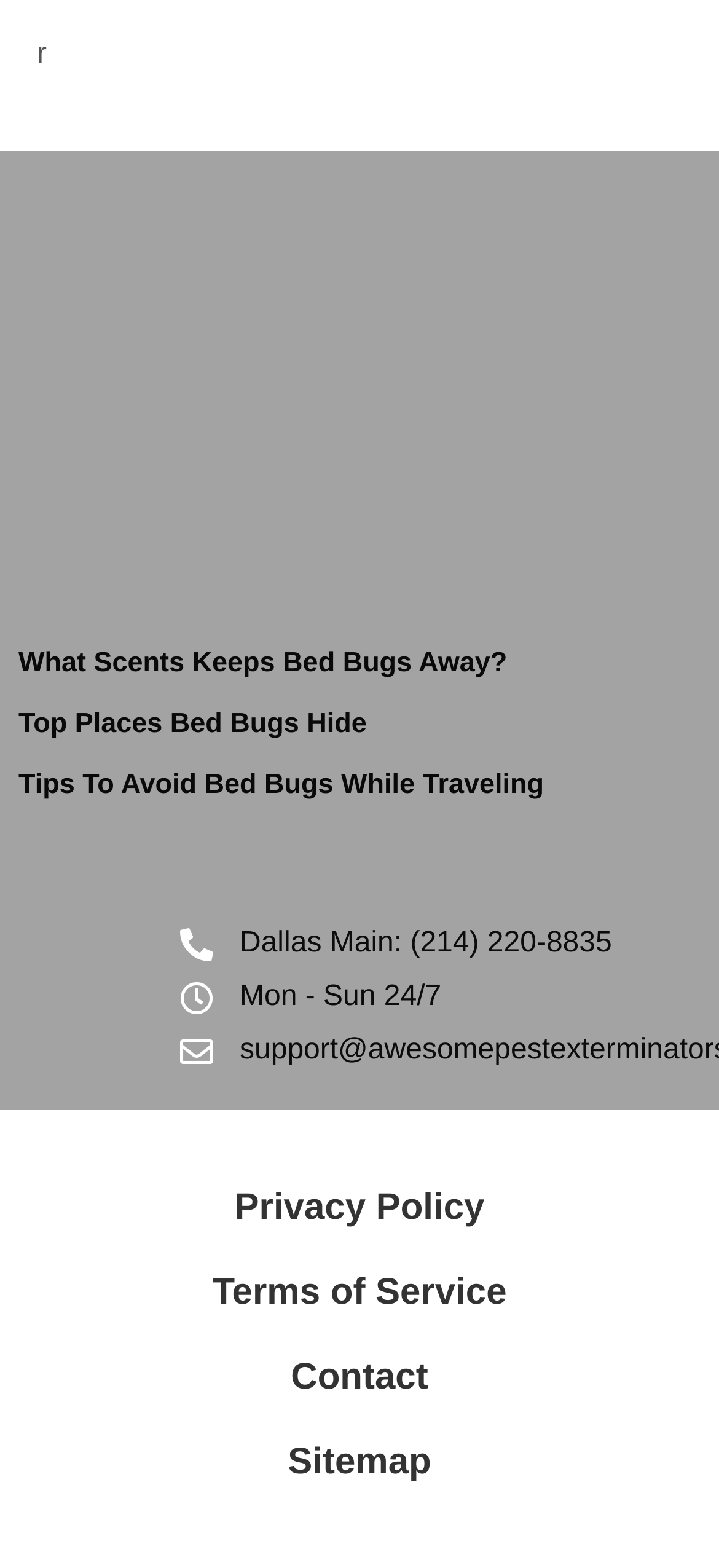Please find the bounding box coordinates of the element that must be clicked to perform the given instruction: "Click the 'Top Places Bed Bugs Hide' link". The coordinates should be four float numbers from 0 to 1, i.e., [left, top, right, bottom].

[0.026, 0.451, 0.51, 0.471]